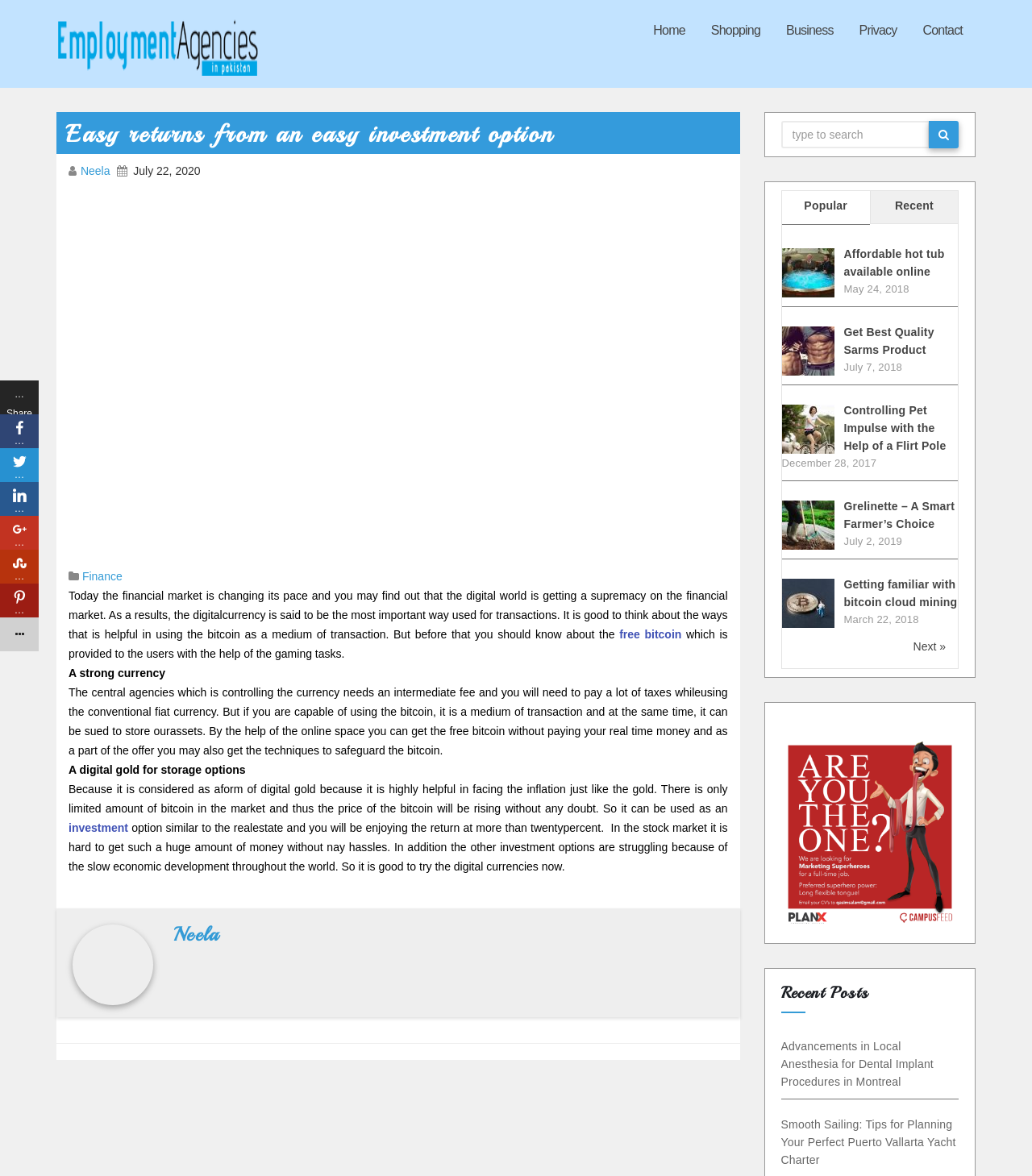Please find the bounding box coordinates of the section that needs to be clicked to achieve this instruction: "Search for something in the search bar".

[0.757, 0.103, 0.901, 0.126]